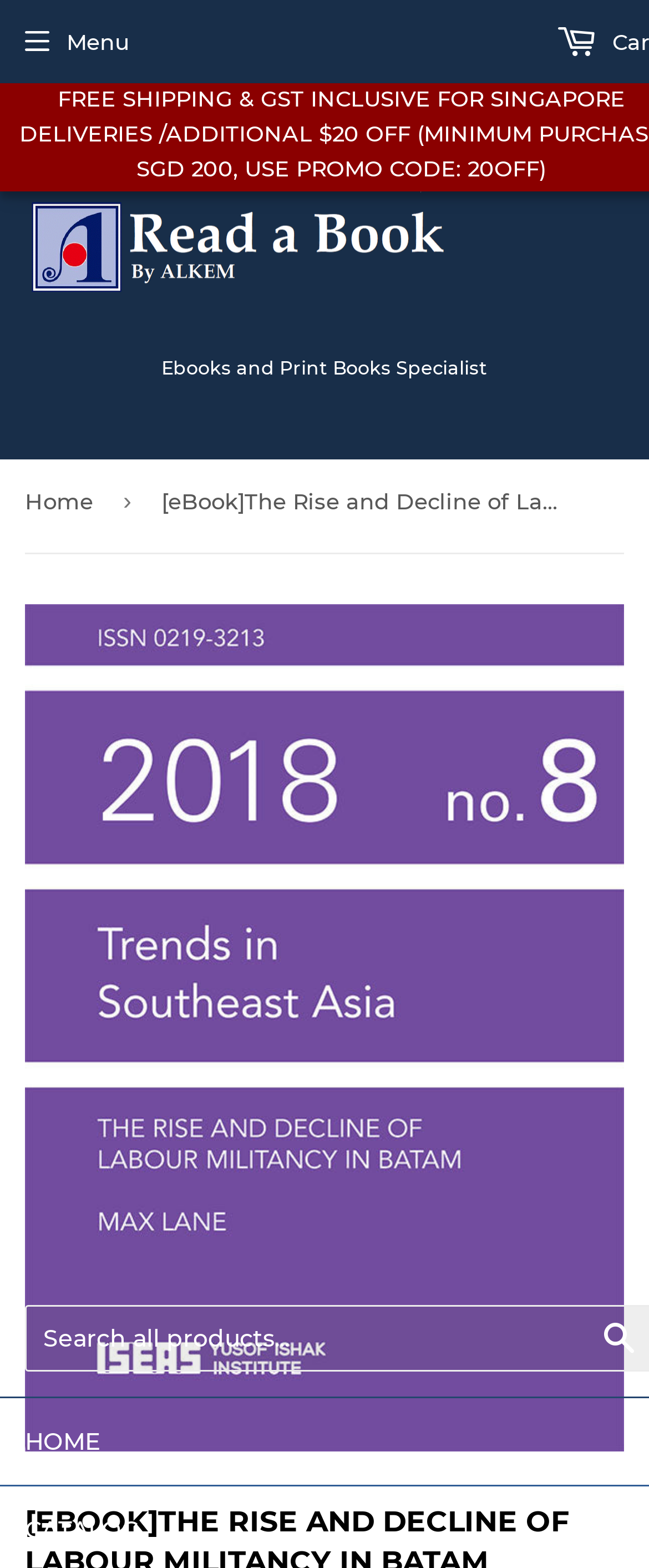What is the name of the author?
Carefully examine the image and provide a detailed answer to the question.

The name of the author can be found in the link element with bounding box coordinates [0.038, 0.122, 0.962, 0.191], which is a child element of the root element. The text 'READABOOK BY ALKEM' is associated with this link element.